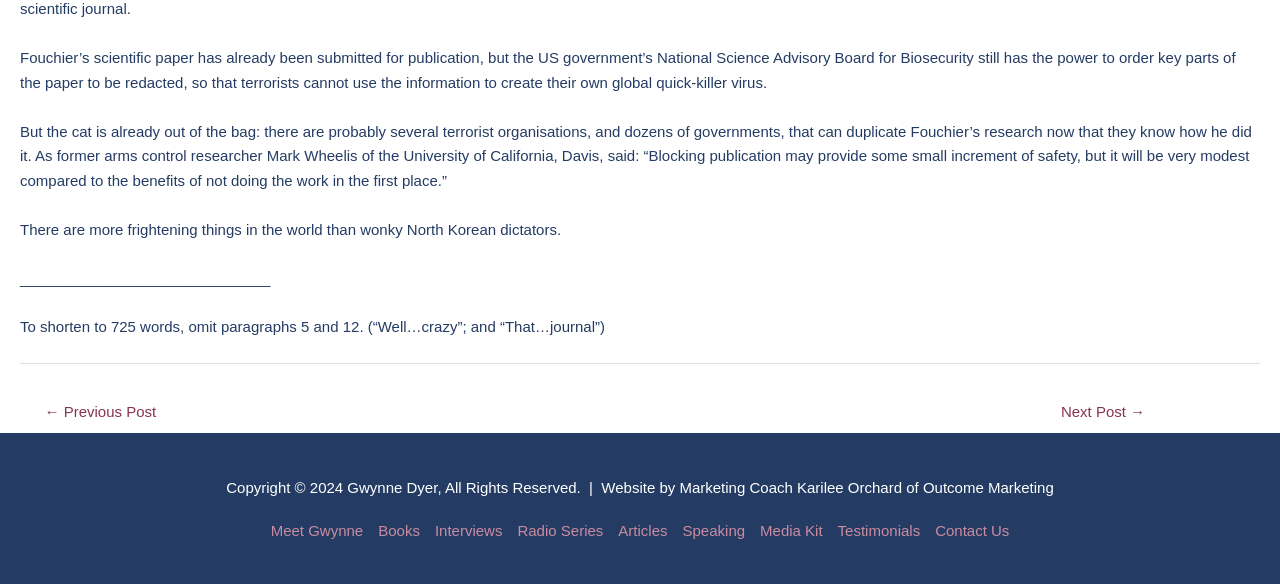Please identify the coordinates of the bounding box that should be clicked to fulfill this instruction: "read about 'and reports of explosions'".

None